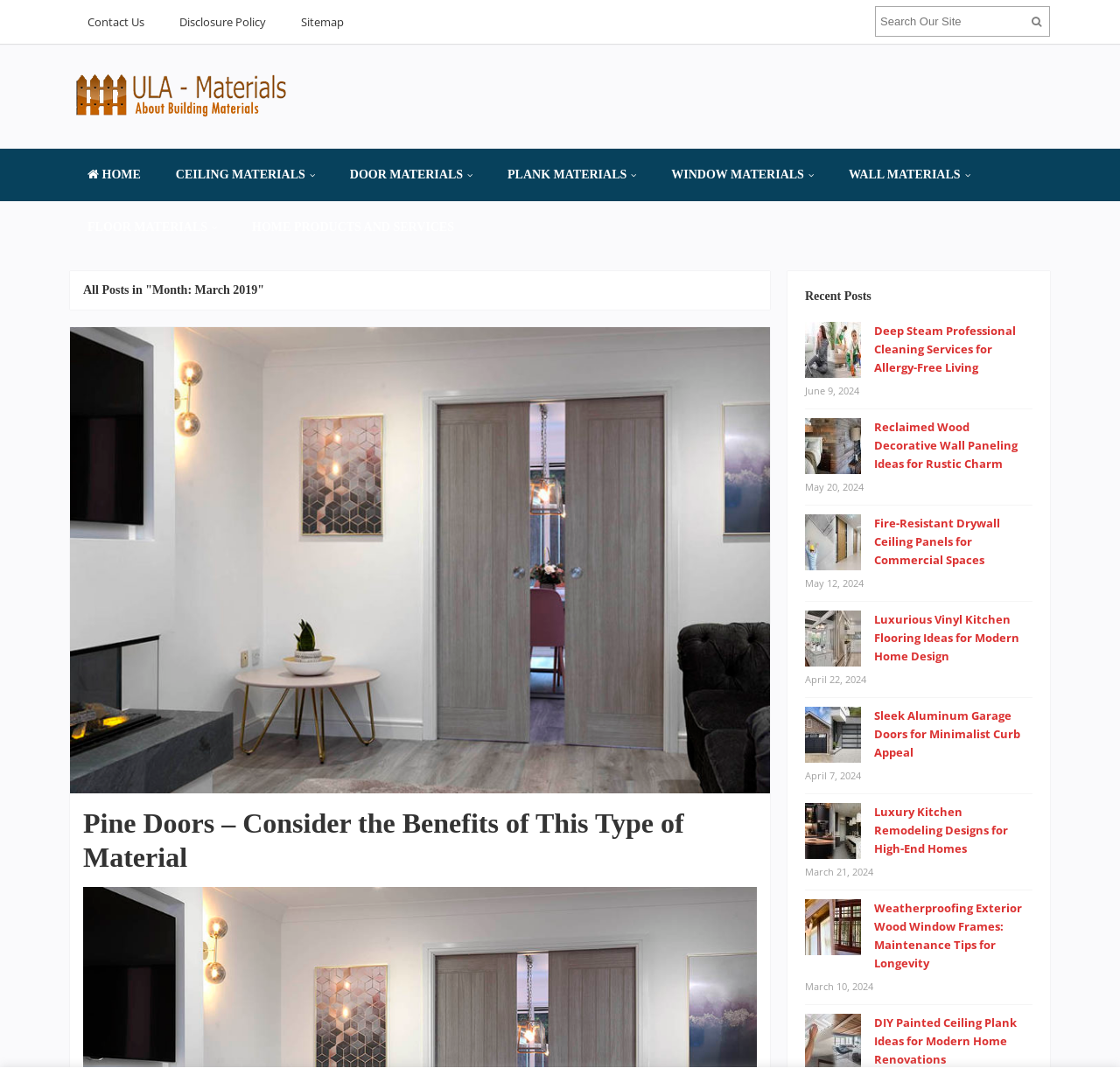Identify the bounding box coordinates of the specific part of the webpage to click to complete this instruction: "Read about pine doors".

[0.062, 0.727, 0.688, 0.742]